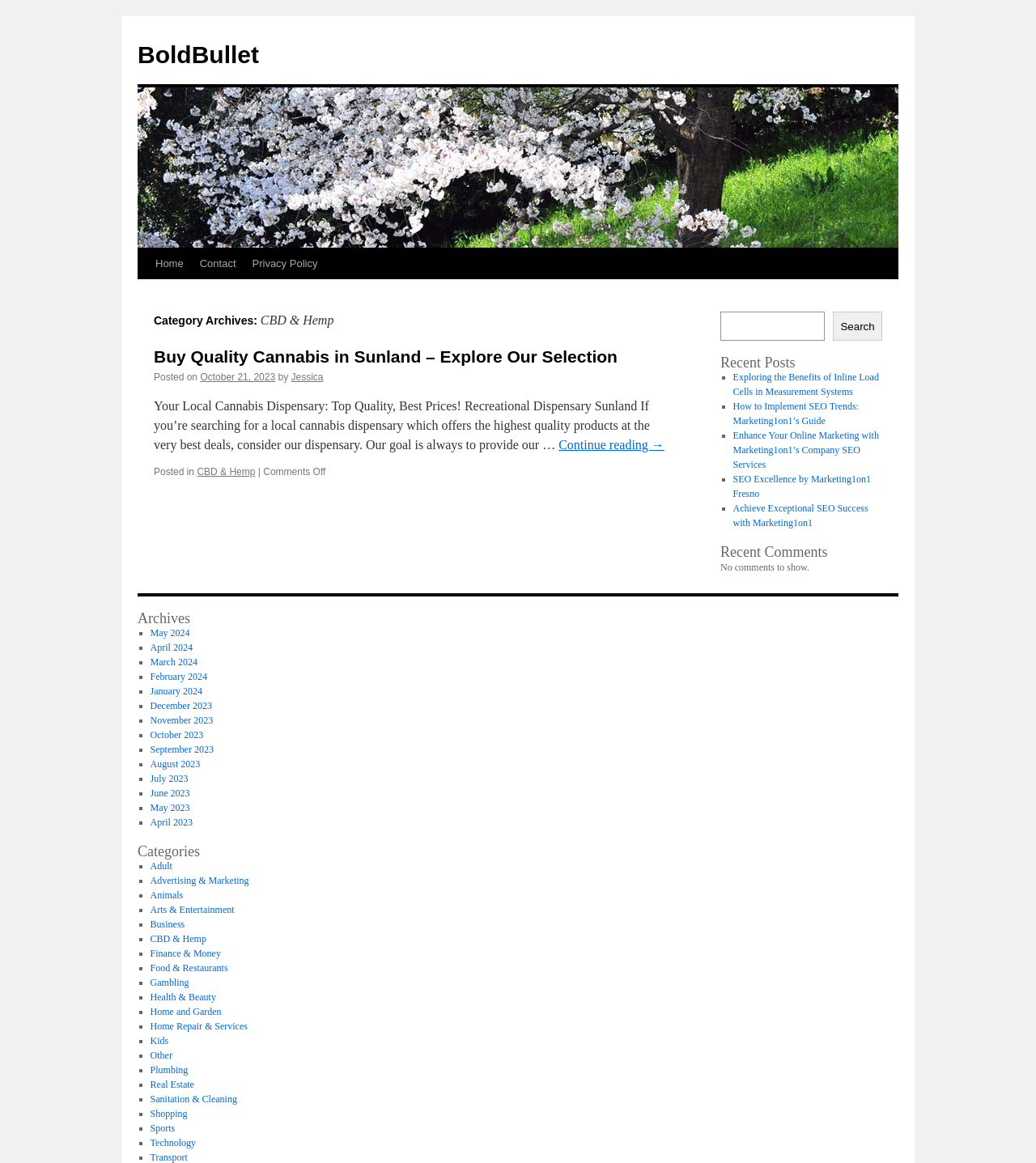Based on the image, provide a detailed and complete answer to the question: 
What is the purpose of the dispensary mentioned in the post?

The purpose of the dispensary mentioned in the post can be determined by reading the text 'Our goal is always to provide our customers with the highest quality products at the very best deals' which indicates the purpose of the dispensary.